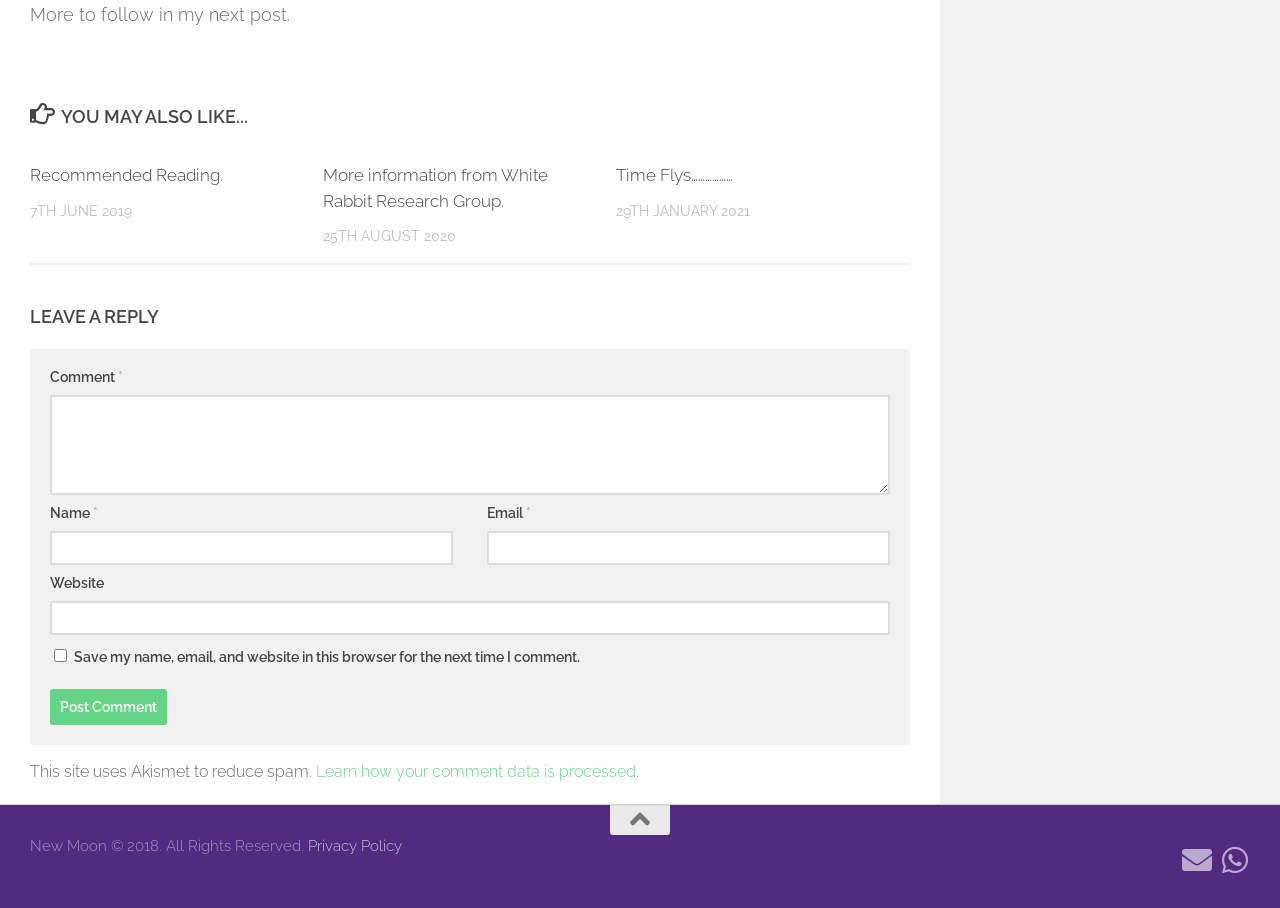Give a one-word or phrase response to the following question: What is the name of the research group mentioned?

White Rabbit Research Group